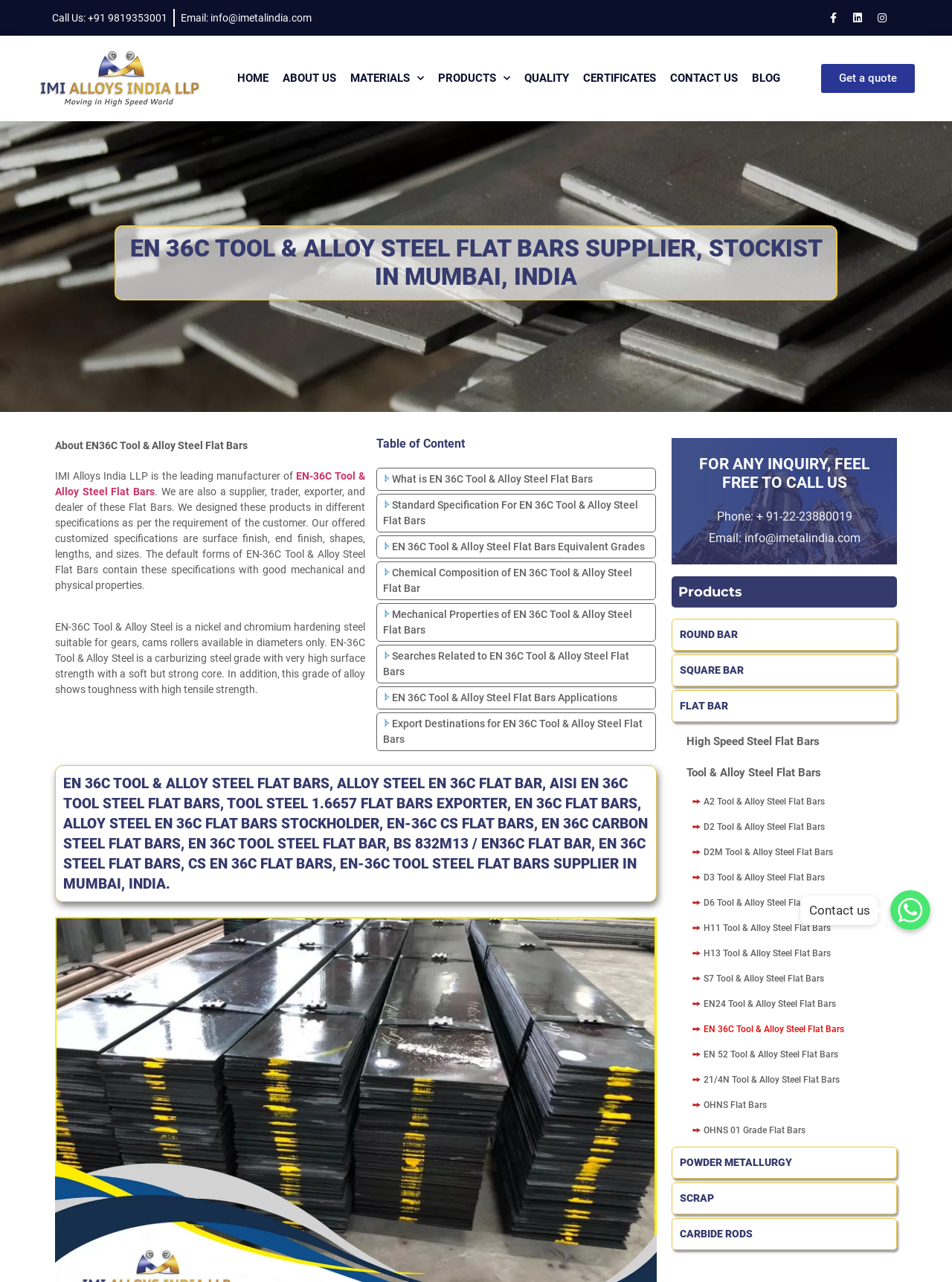Refer to the screenshot and give an in-depth answer to this question: What is the default form of EN-36C Tool & Alloy Steel Flat Bars?

I read the static text 'Our offered customized specifications are surface finish, end finish, shapes, lengths, and sizes.' to find the default form of EN-36C Tool & Alloy Steel Flat Bars.